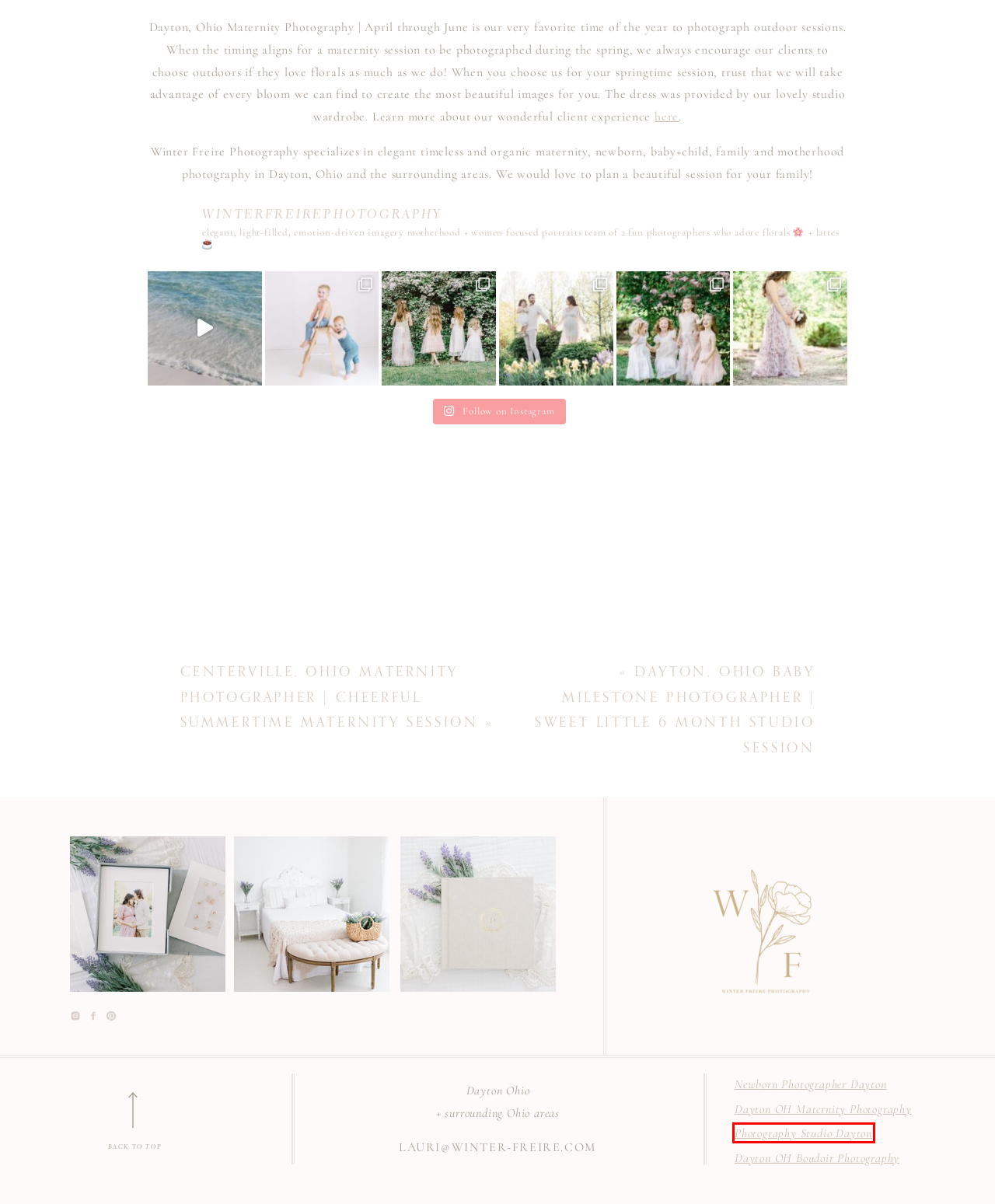You are presented with a screenshot of a webpage containing a red bounding box around an element. Determine which webpage description best describes the new webpage after clicking on the highlighted element. Here are the candidates:
A. dayton, ohio baby milestone photographer | sweet little 6 month studio session
B. Newborn Photography Dayton OH : Winter Freire Photography
C. Newborn Photography Dayton Ohio : Winter Freire Photography
D. Experience
E. Photography Studio Dayton OH: Winter Freire Photography
F. Dayton OH Maternity Photography : Winter Freire
G. blog-wfp - Winter Freire Photography | Dayton, Cincinnati, Columbus Ohio
H. Contact Page - Winter Freire Photography | Dayton, Cincinnati, Columbus Ohio

E